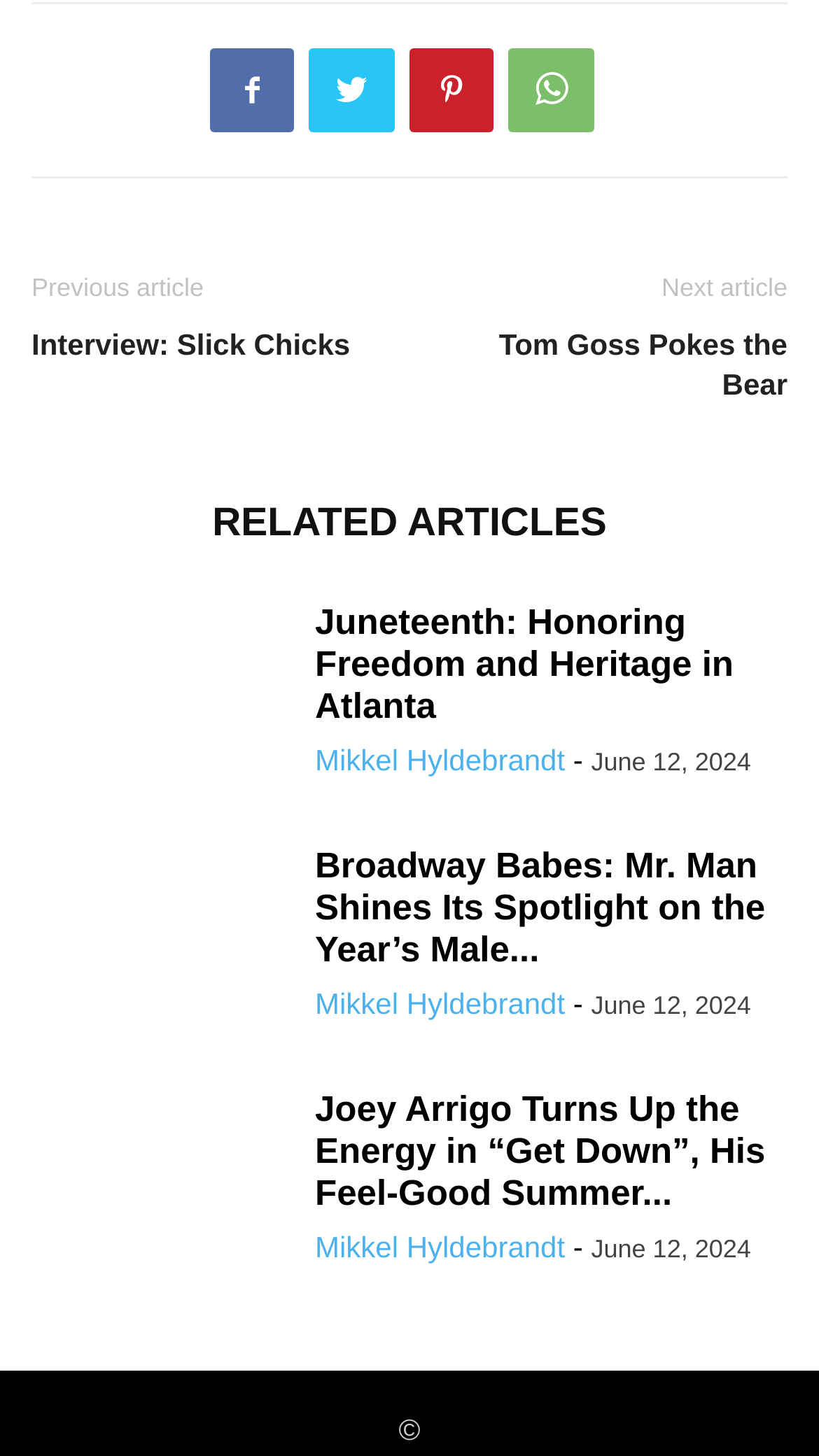Identify the bounding box for the UI element specified in this description: "Tom Goss Pokes the Bear". The coordinates must be four float numbers between 0 and 1, formatted as [left, top, right, bottom].

[0.526, 0.224, 0.962, 0.279]